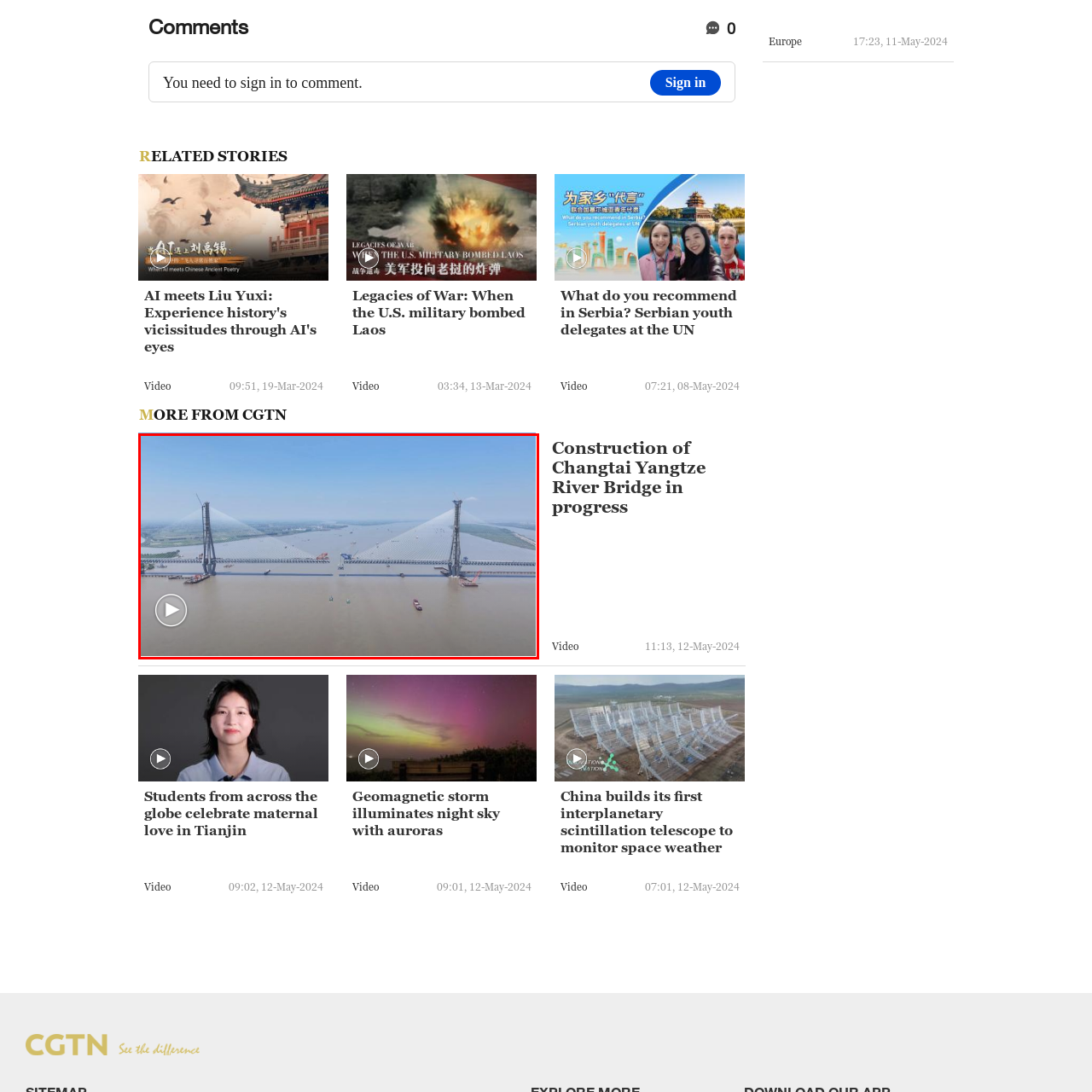What is the color of the sky in the image?
Observe the image part marked by the red bounding box and give a detailed answer to the question.

The caption describes the sky as 'clear blue', which suggests that the sky is a vibrant and cloudless blue color.